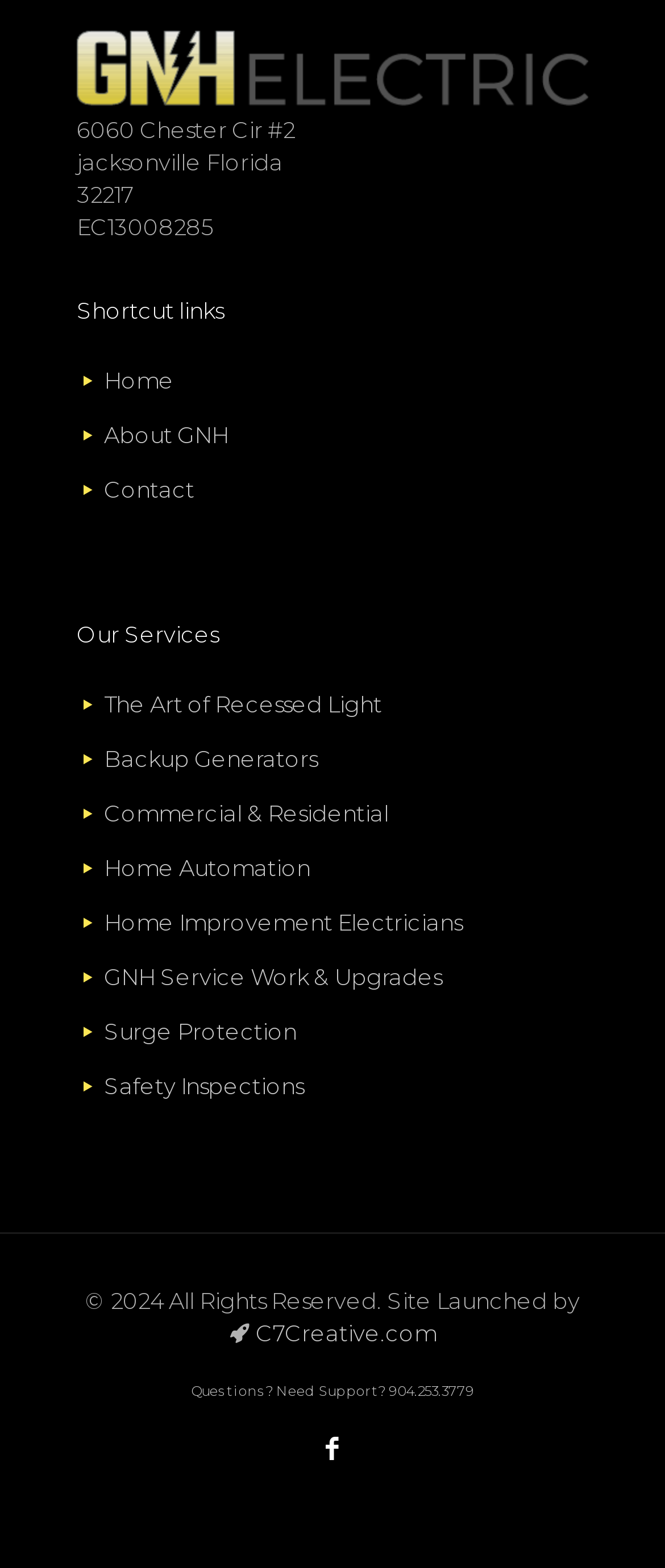Could you provide the bounding box coordinates for the portion of the screen to click to complete this instruction: "Call for support"?

[0.287, 0.882, 0.713, 0.893]